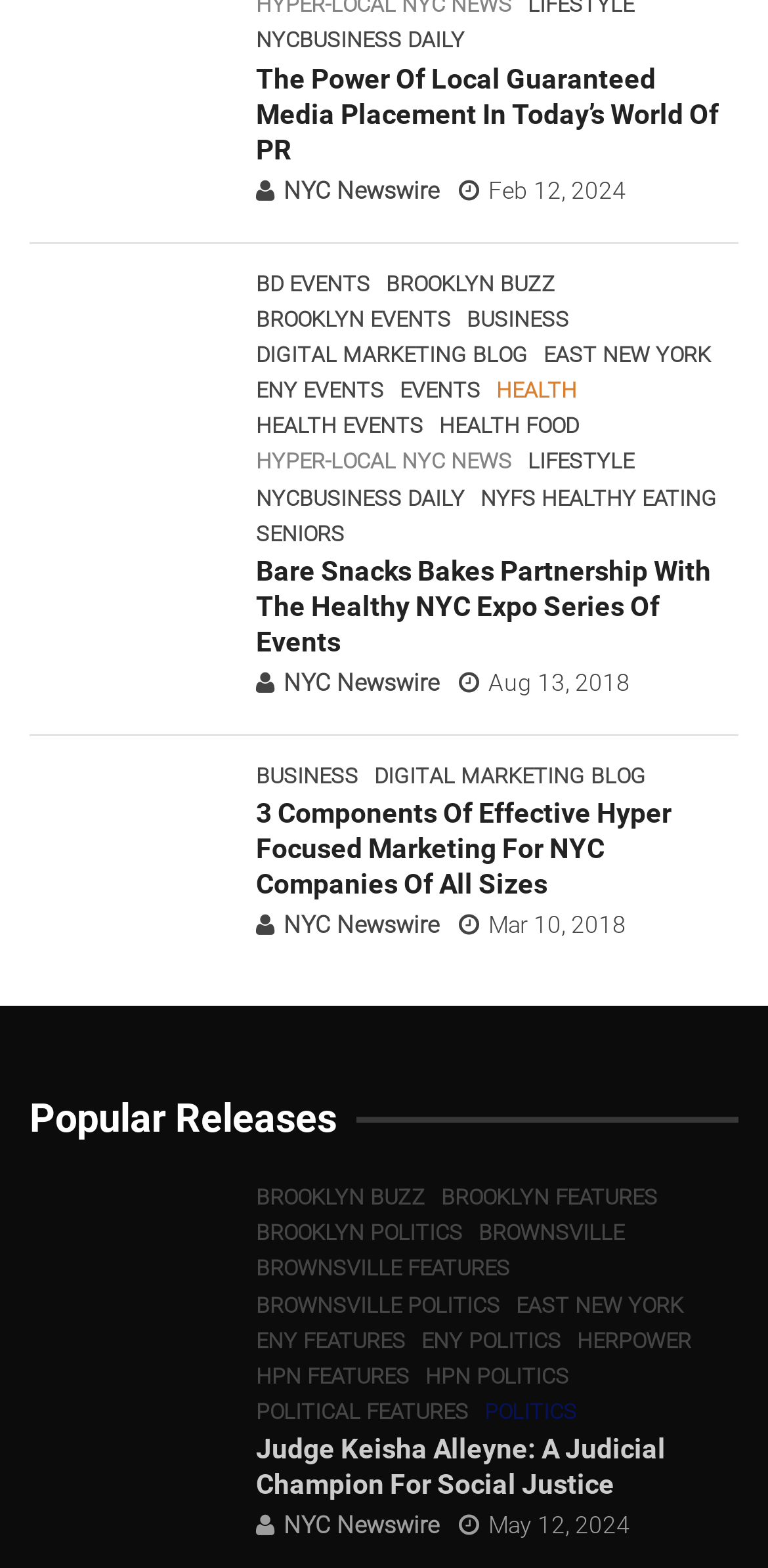Specify the bounding box coordinates for the region that must be clicked to perform the given instruction: "Check out 'Judge Keisha Alleyne: A Judicial Champion for Social Justice'".

[0.038, 0.757, 0.295, 0.786]